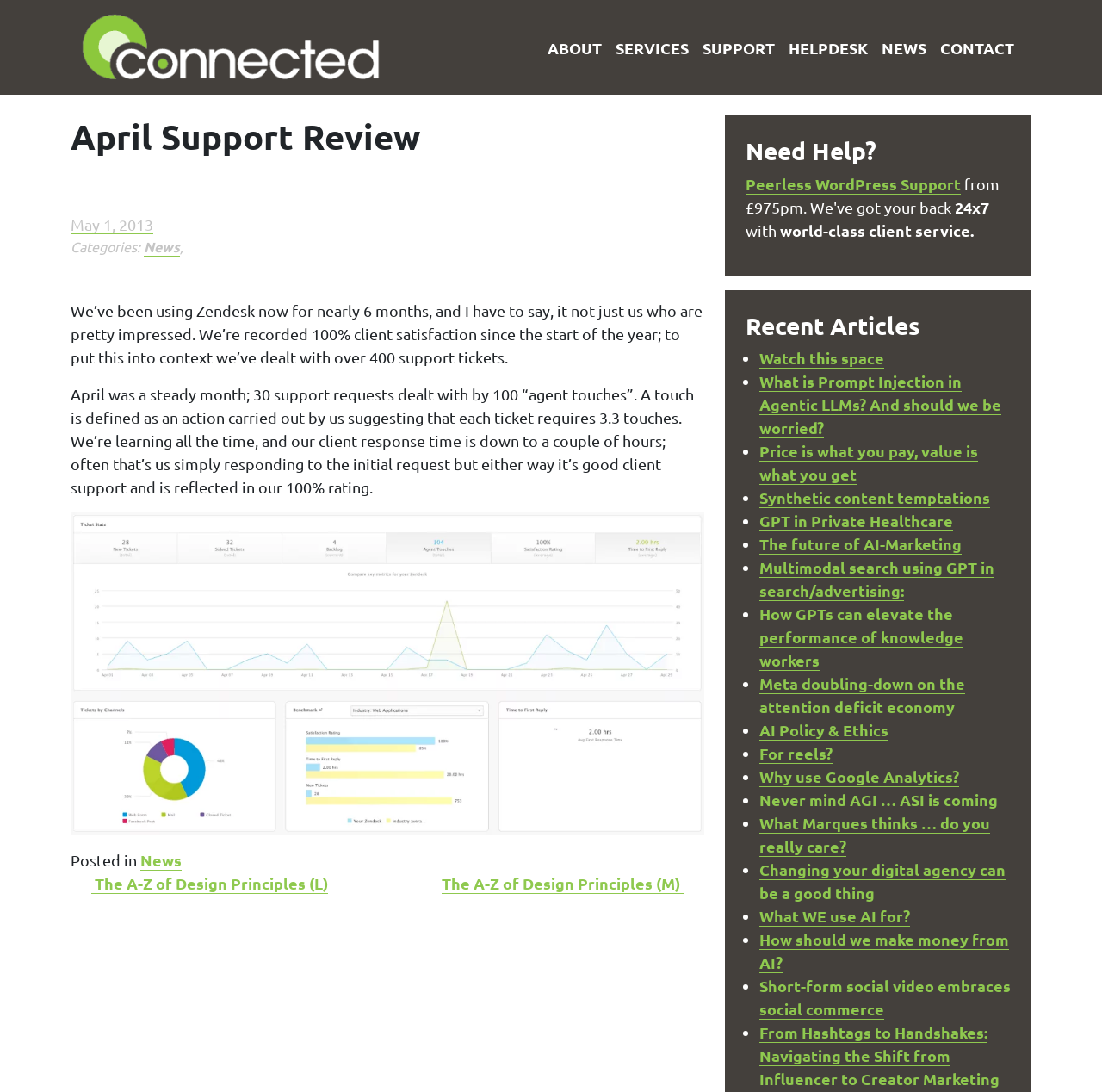Could you provide the bounding box coordinates for the portion of the screen to click to complete this instruction: "Get help from 'Peerless WordPress Support'"?

[0.677, 0.159, 0.872, 0.178]